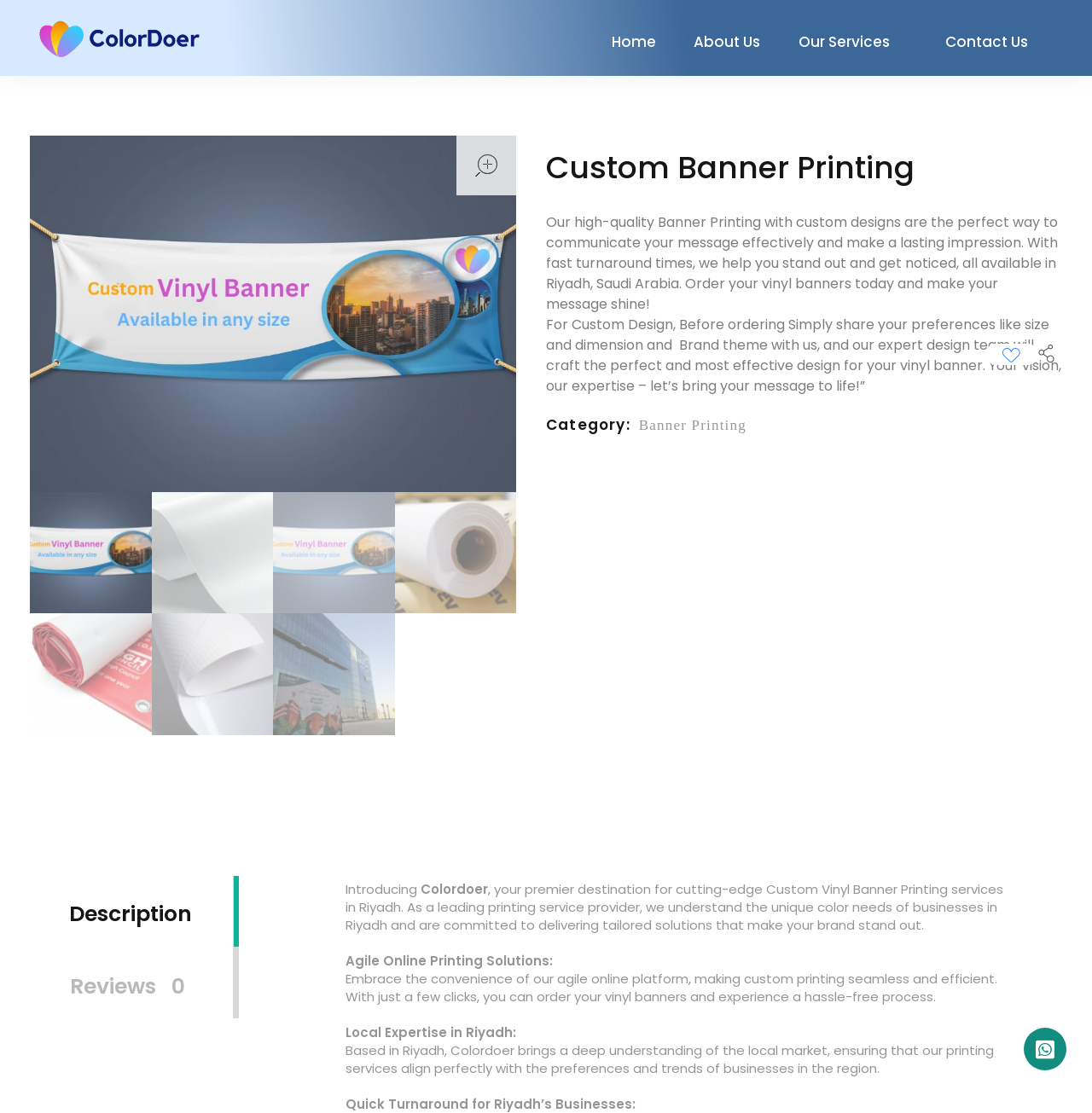Look at the image and answer the question in detail:
What is the name of the company?

The company name can be found in the logo at the top left corner of the webpage, which is an image with the text 'ColorDoer Logo with name'. Additionally, the company name is mentioned in the text 'Colordoer Printings' and 'Colordoer' throughout the webpage.